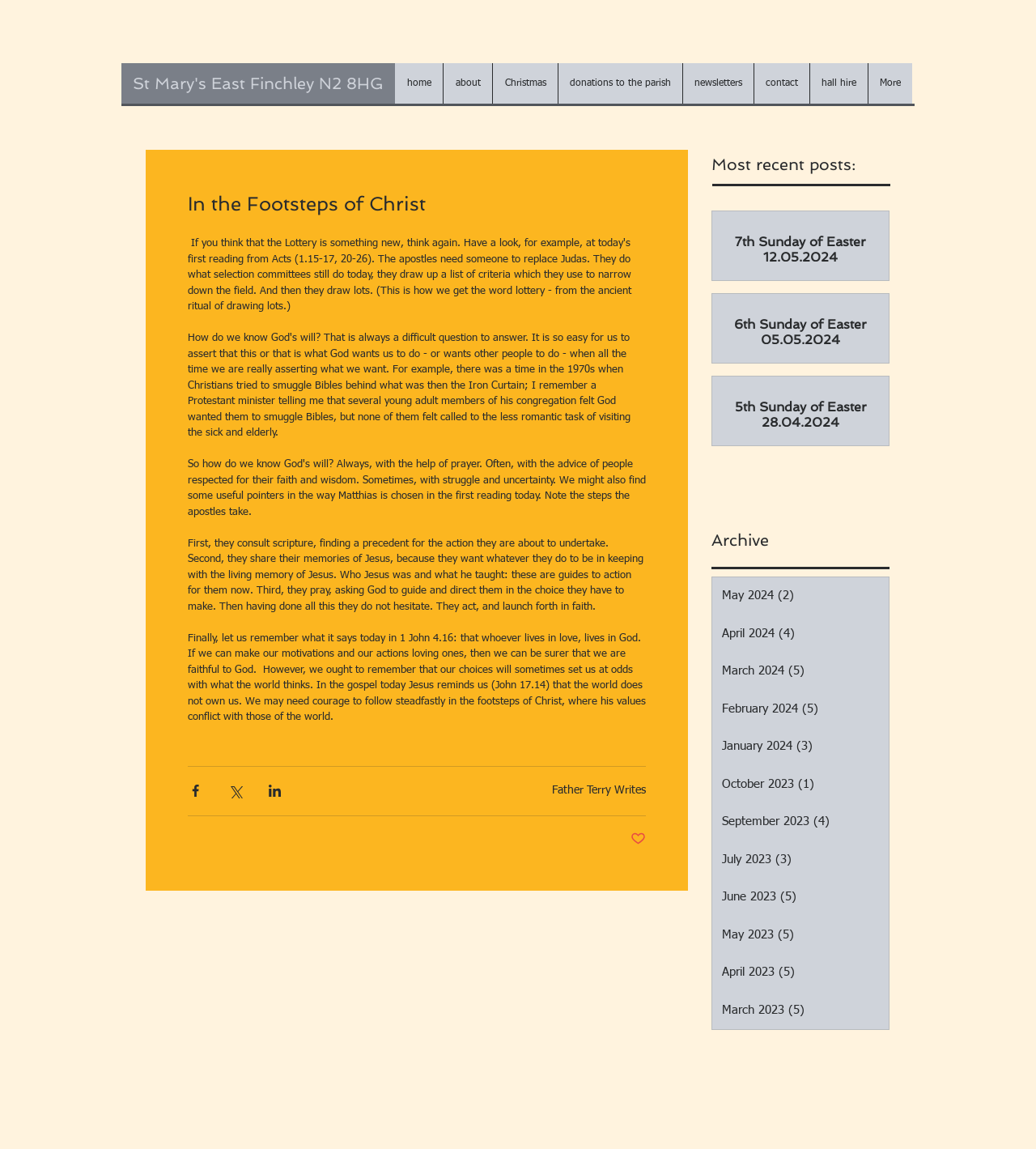Can you locate the main headline on this webpage and provide its text content?

St Mary's East Finchley N2 8HG